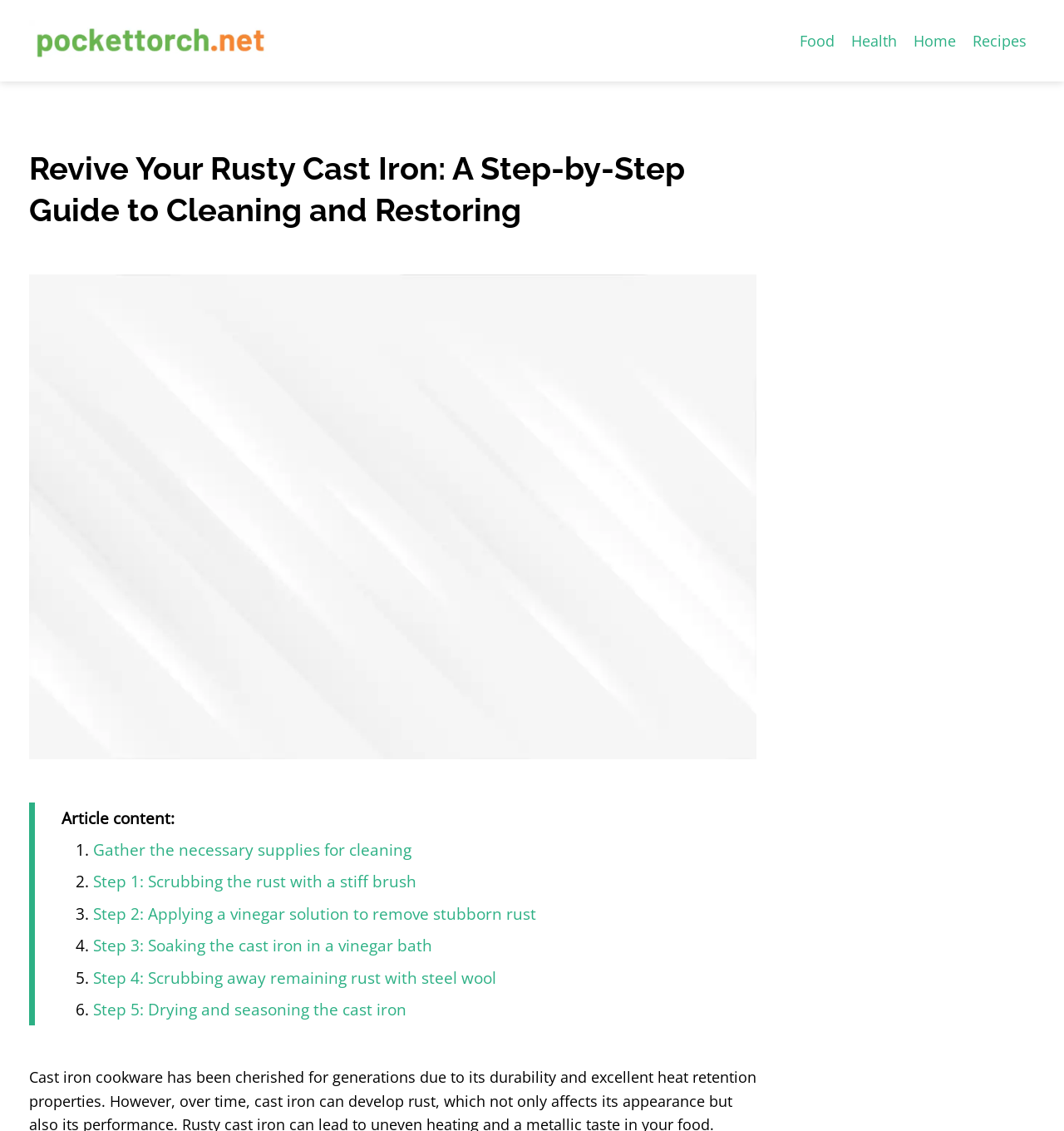What is the third step in the cast iron cleaning guide?
From the screenshot, provide a brief answer in one word or phrase.

Soaking the cast iron in a vinegar bath